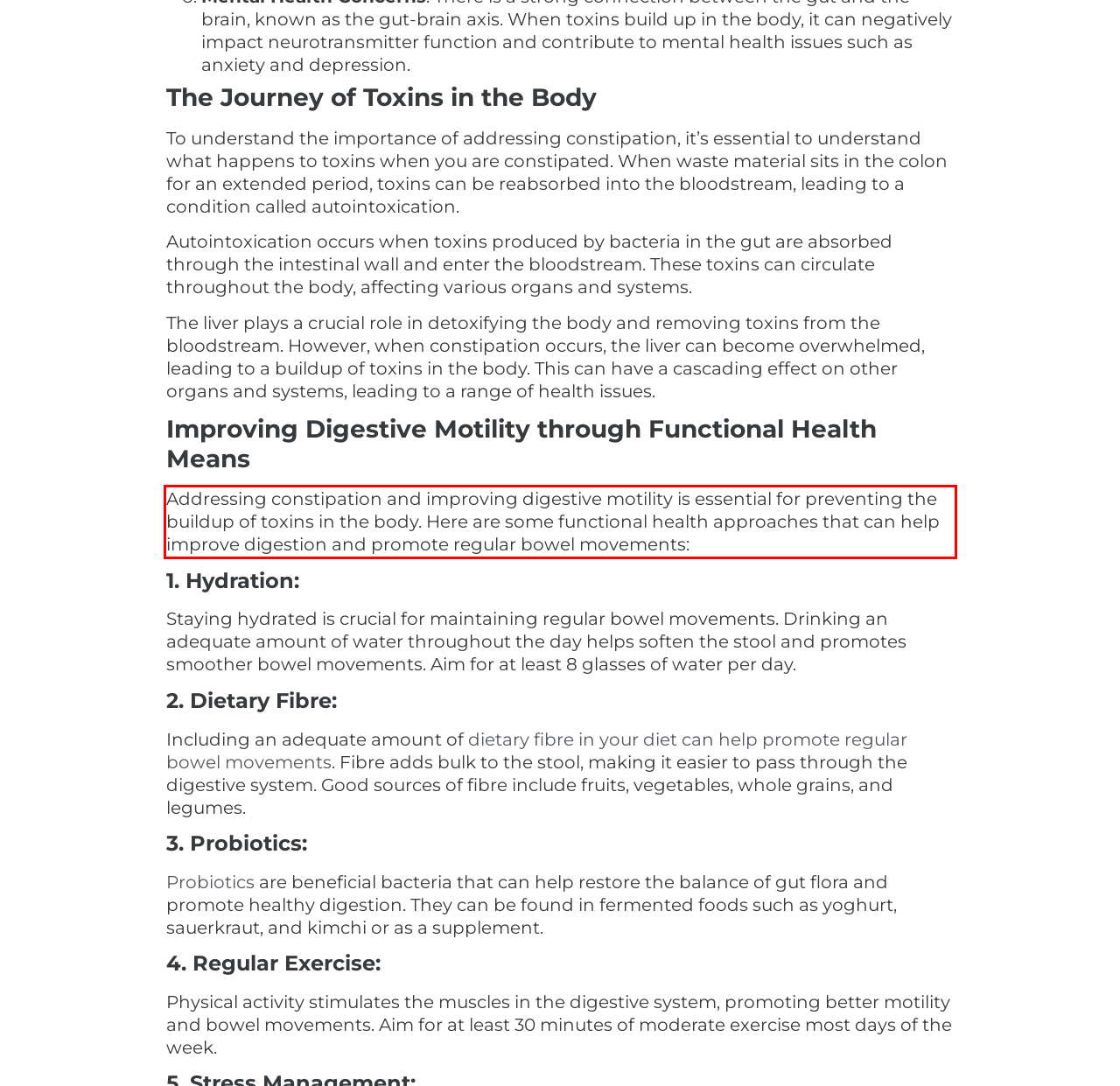Please perform OCR on the text content within the red bounding box that is highlighted in the provided webpage screenshot.

Addressing constipation and improving digestive motility is essential for preventing the buildup of toxins in the body. Here are some functional health approaches that can help improve digestion and promote regular bowel movements: